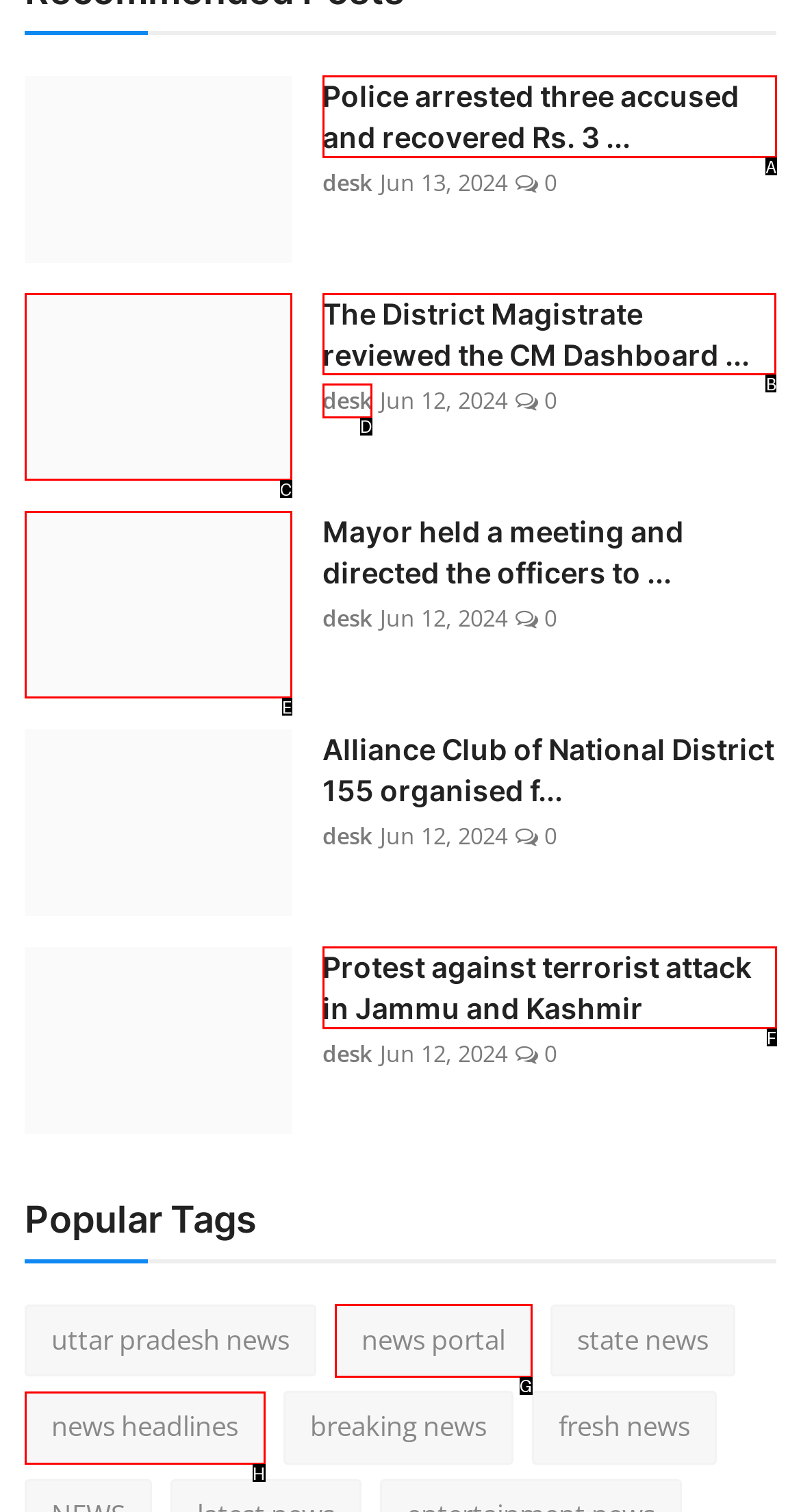Indicate which UI element needs to be clicked to fulfill the task: View details of the District Magistrate's review
Answer with the letter of the chosen option from the available choices directly.

B